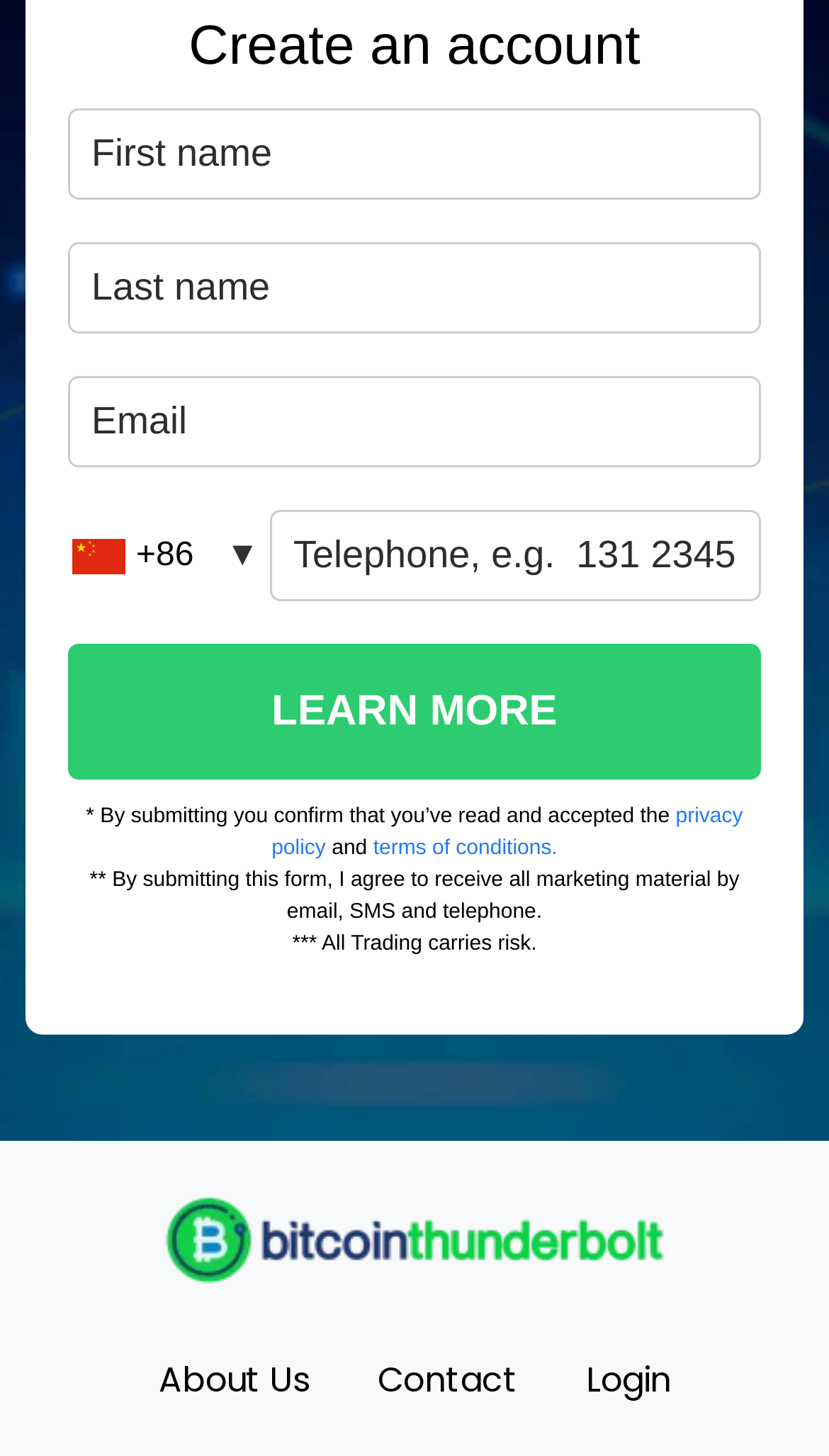Please examine the image and answer the question with a detailed explanation:
What is the navigation menu at the bottom?

At the bottom of the webpage, there are three links, 'About Us', 'Contact', and 'Login', which are likely part of the website's navigation menu, allowing users to access different sections of the website.